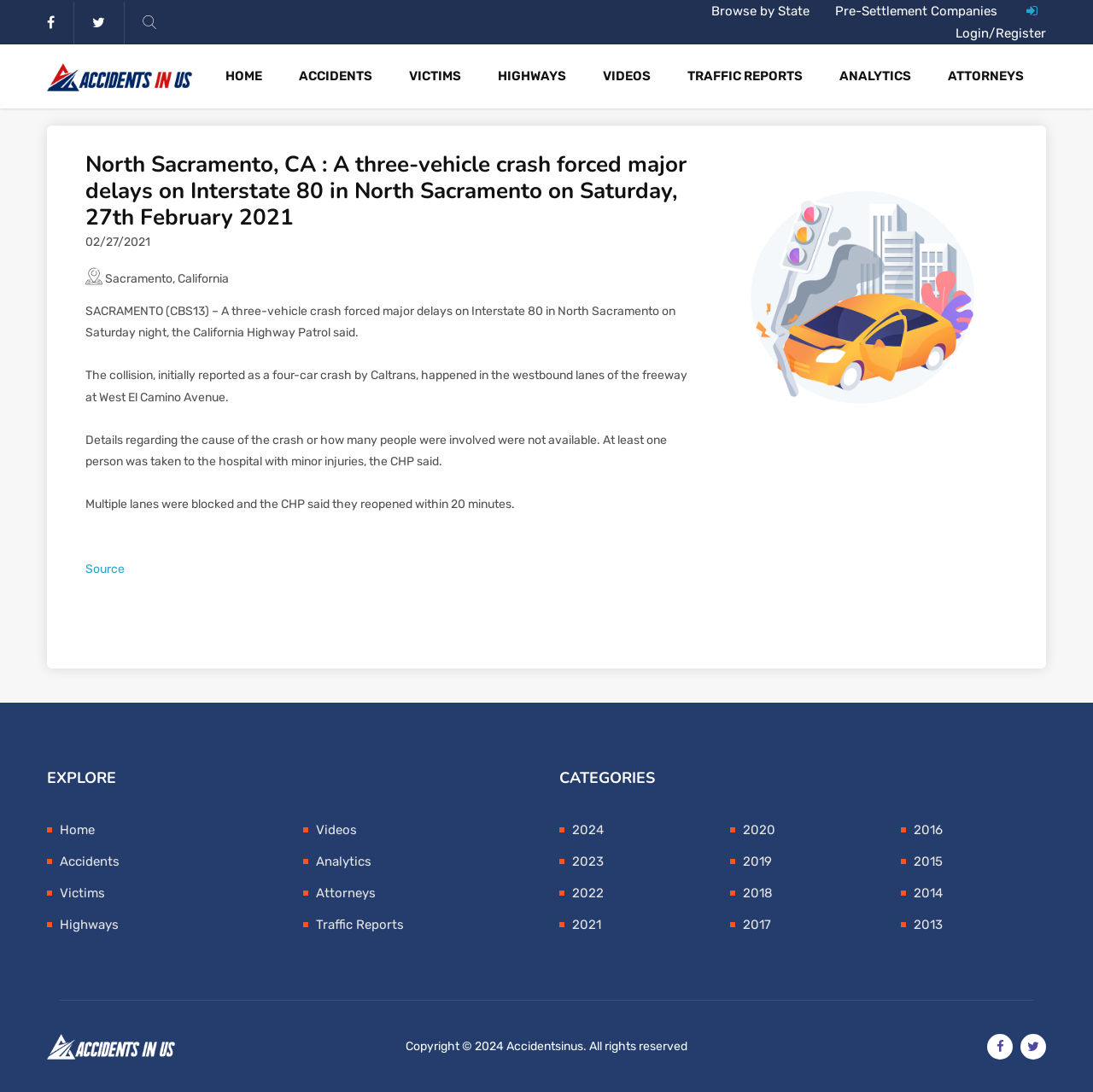What is the name of the highway where the accident occurred?
Please answer the question with a detailed and comprehensive explanation.

The name of the highway where the accident occurred can be found in the static text element, which states 'A three-vehicle crash forced major delays on Interstate 80 in North Sacramento on Saturday, 27th February 2021'.